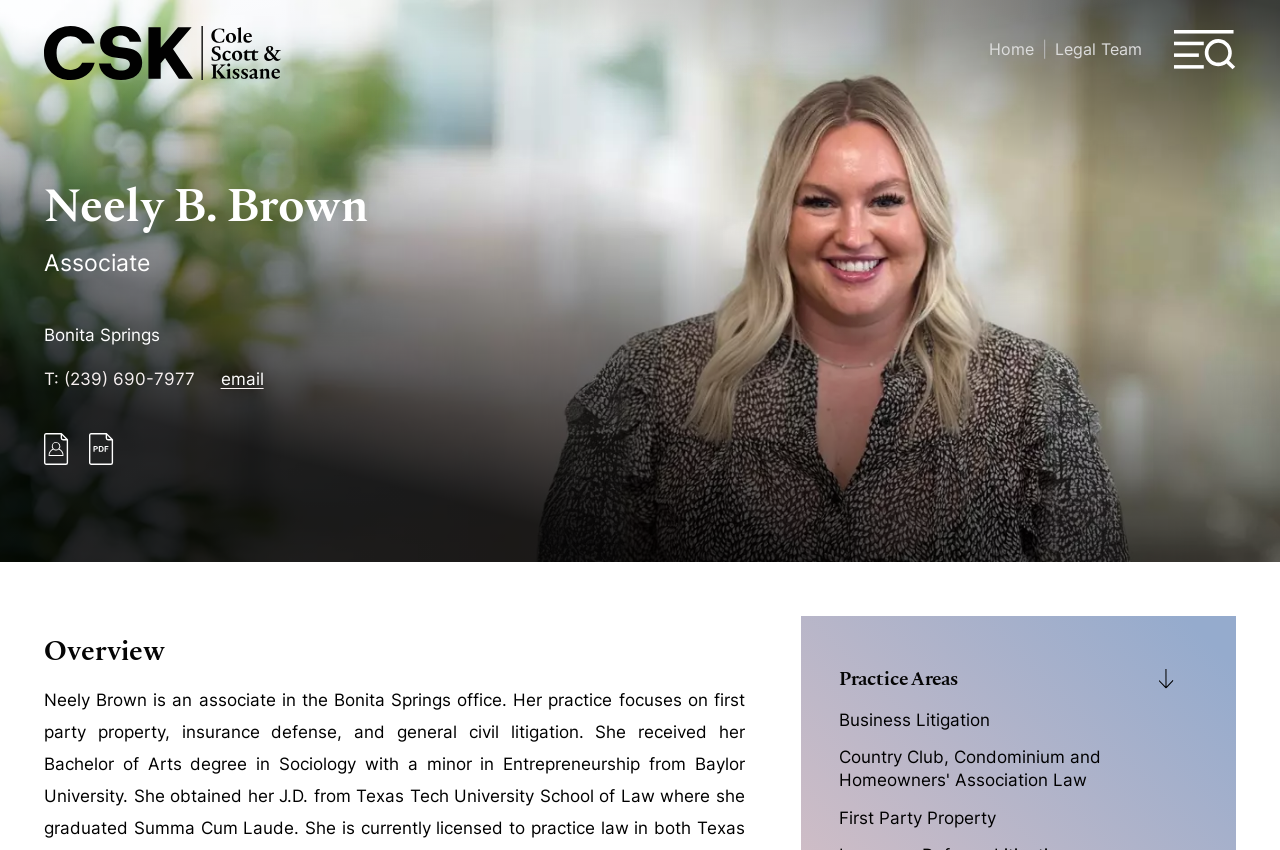Locate the bounding box coordinates of the element I should click to achieve the following instruction: "View Neely B. Brown's profile".

[0.034, 0.207, 0.484, 0.284]